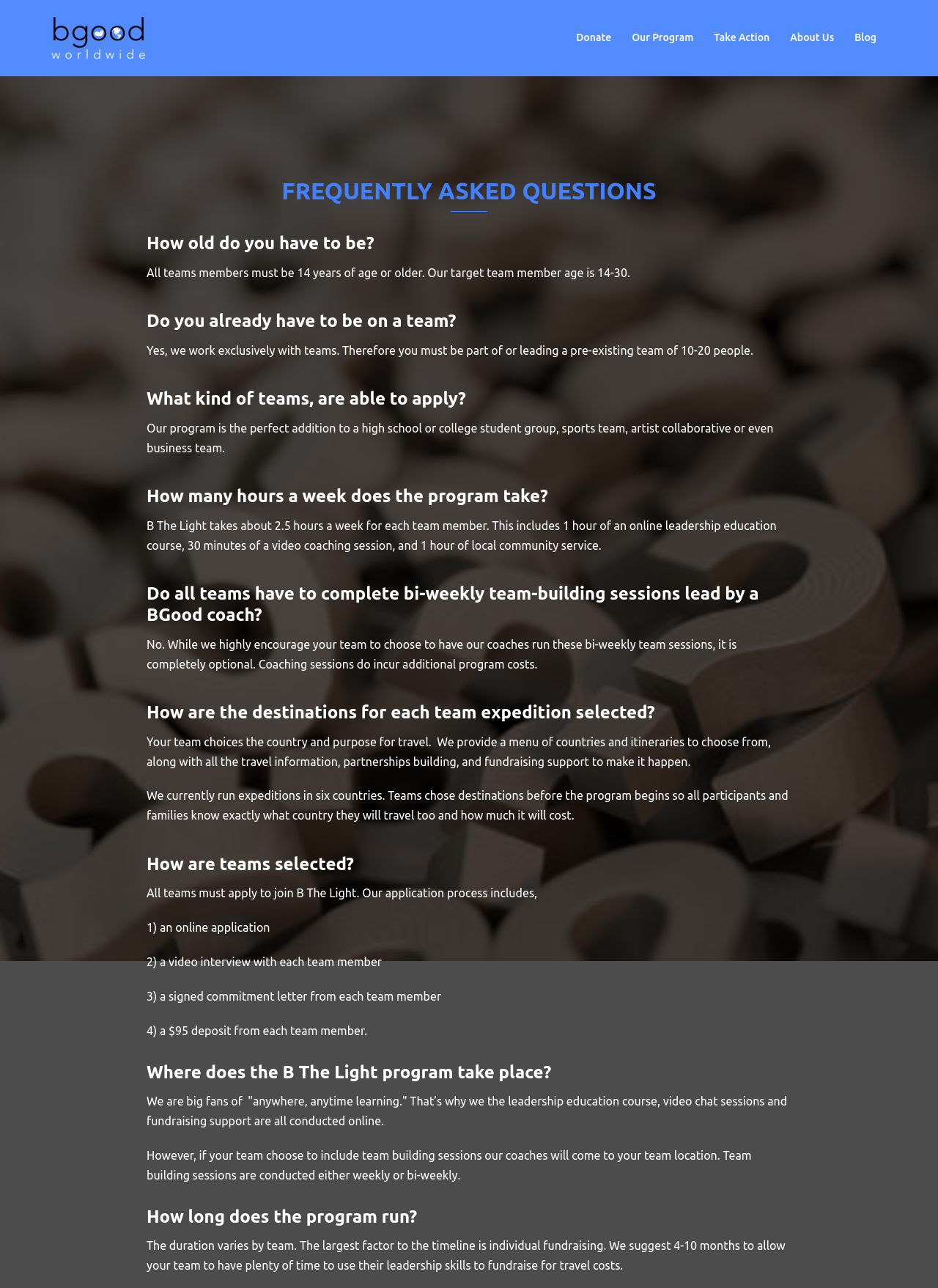Examine the image and give a thorough answer to the following question:
How many hours a week does the program take?

According to the StaticText element, 'B The Light takes about 2.5 hours a week for each team member.', which indicates that the program requires 2.5 hours of commitment per week.